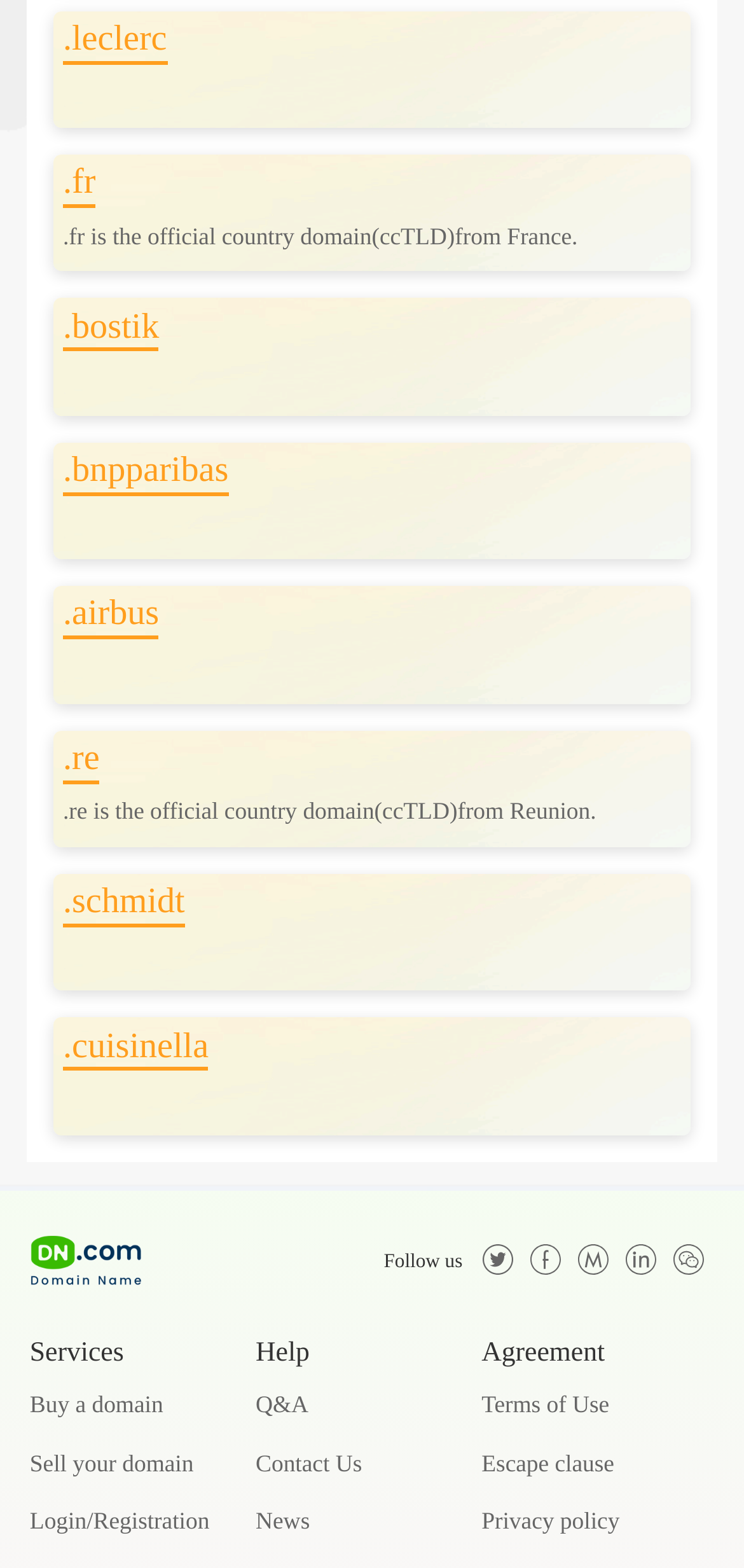Indicate the bounding box coordinates of the clickable region to achieve the following instruction: "Follow us on social media."

[0.516, 0.799, 0.622, 0.812]